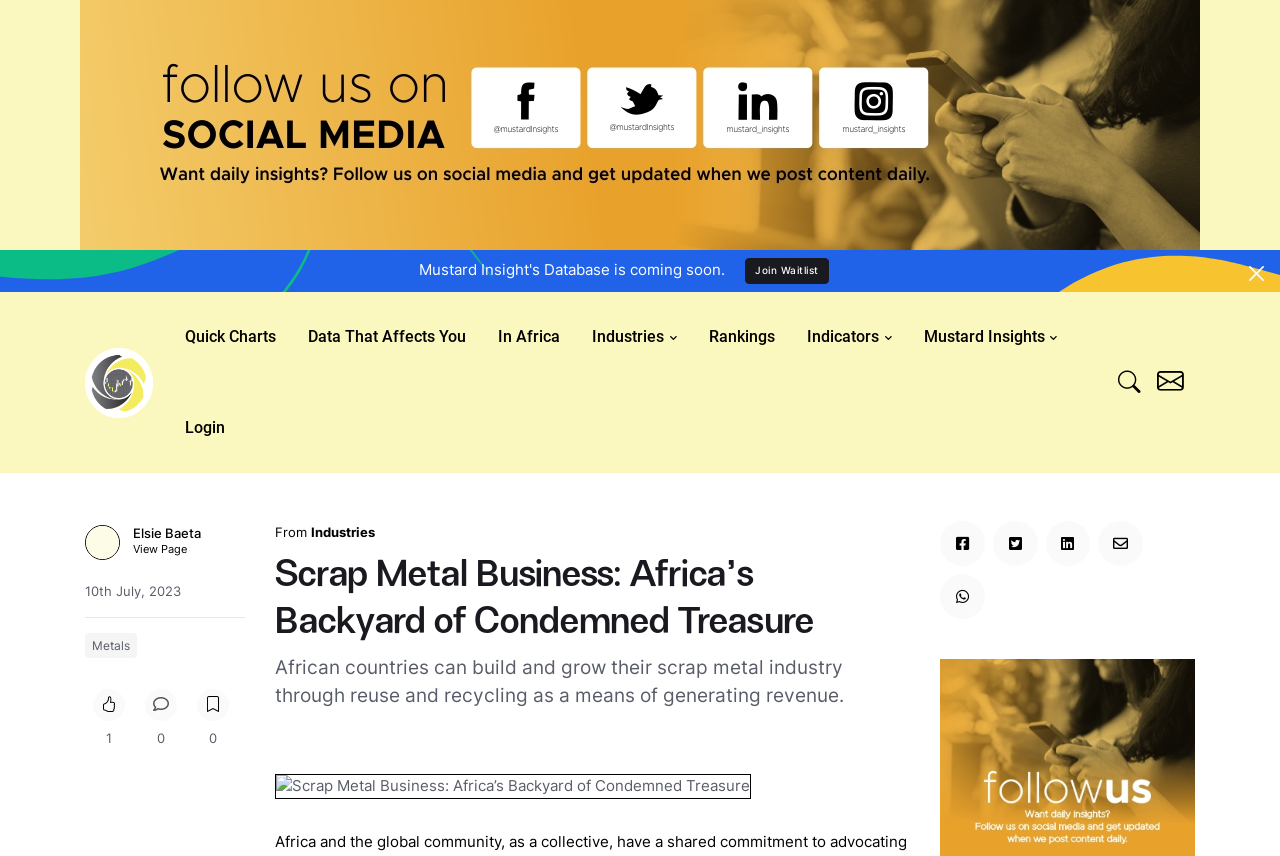Given the element description From Industries, predict the bounding box coordinates for the UI element in the webpage screenshot. The format should be (top-left x, top-left y, bottom-right x, bottom-right y), and the values should be between 0 and 1.

[0.215, 0.611, 0.299, 0.636]